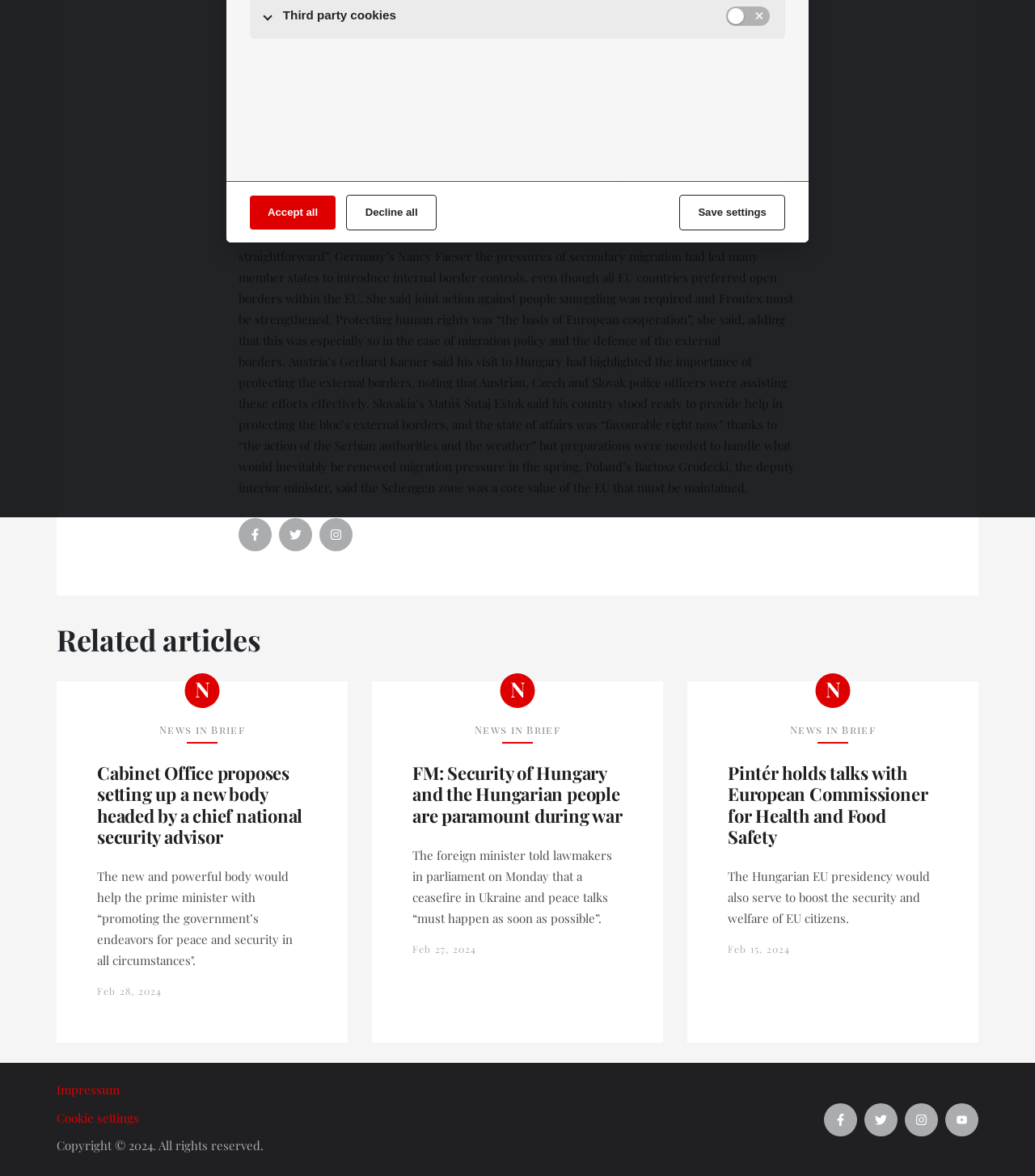Provide the bounding box coordinates of the HTML element this sentence describes: "N".

[0.179, 0.573, 0.212, 0.602]